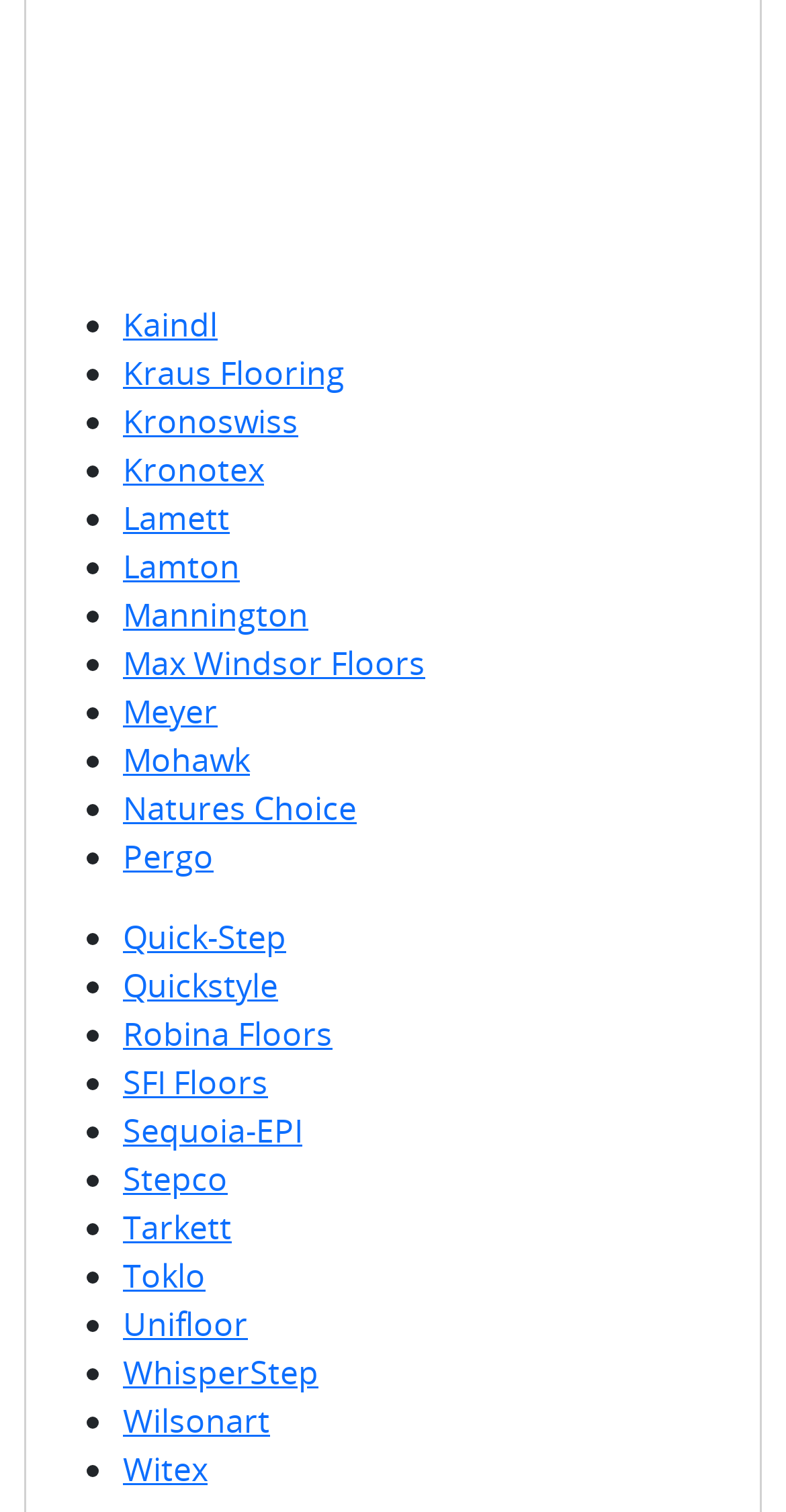Is there a flooring brand starting with 'X'?
Can you provide a detailed and comprehensive answer to the question?

I searched for links starting with 'X' on the webpage and did not find any, which means there is no flooring brand starting with 'X'.